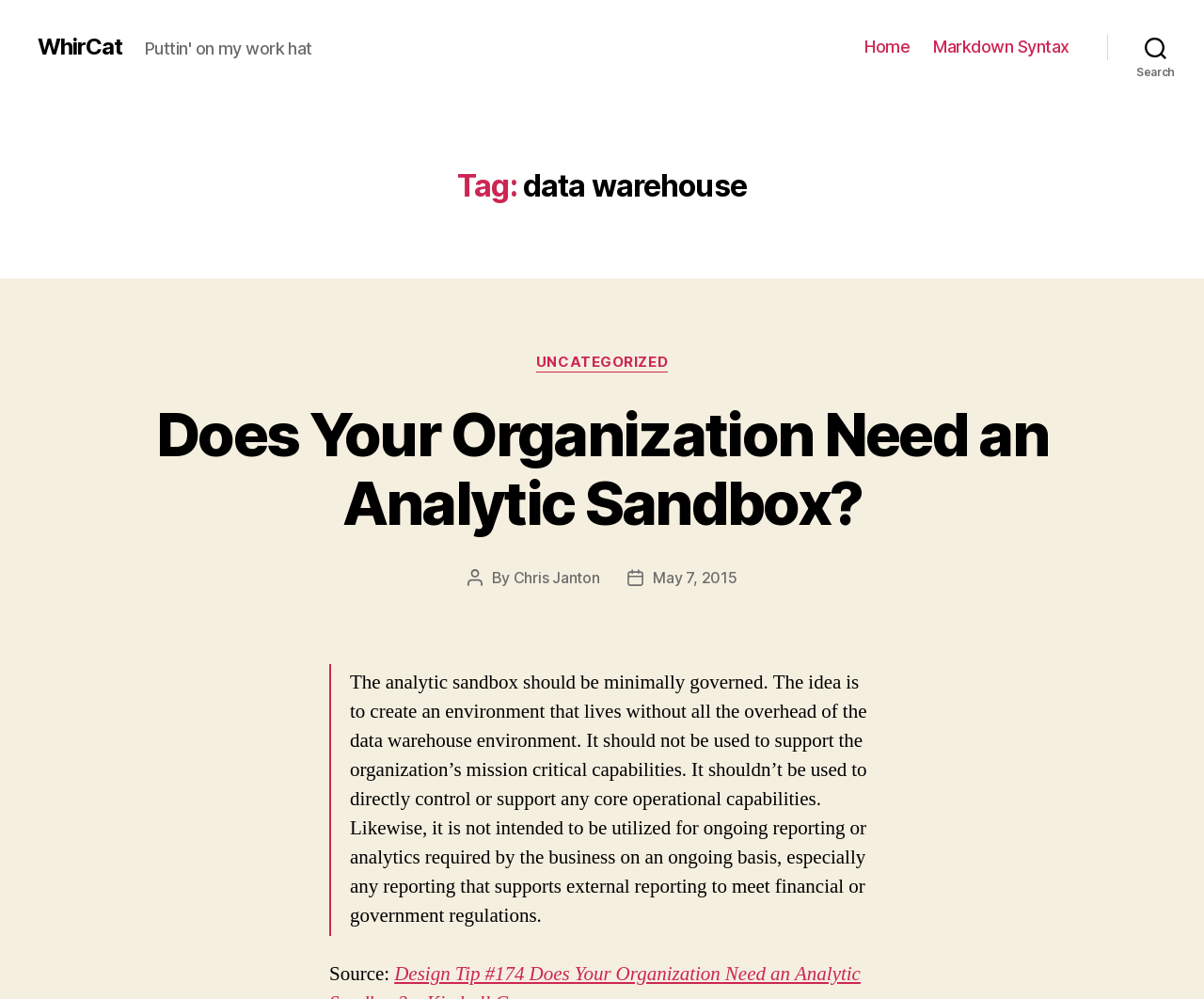Please provide a comprehensive answer to the question based on the screenshot: What is the date of the post?

I found the date of the post by looking at the link 'May 7, 2015' next to the 'Post date' text.